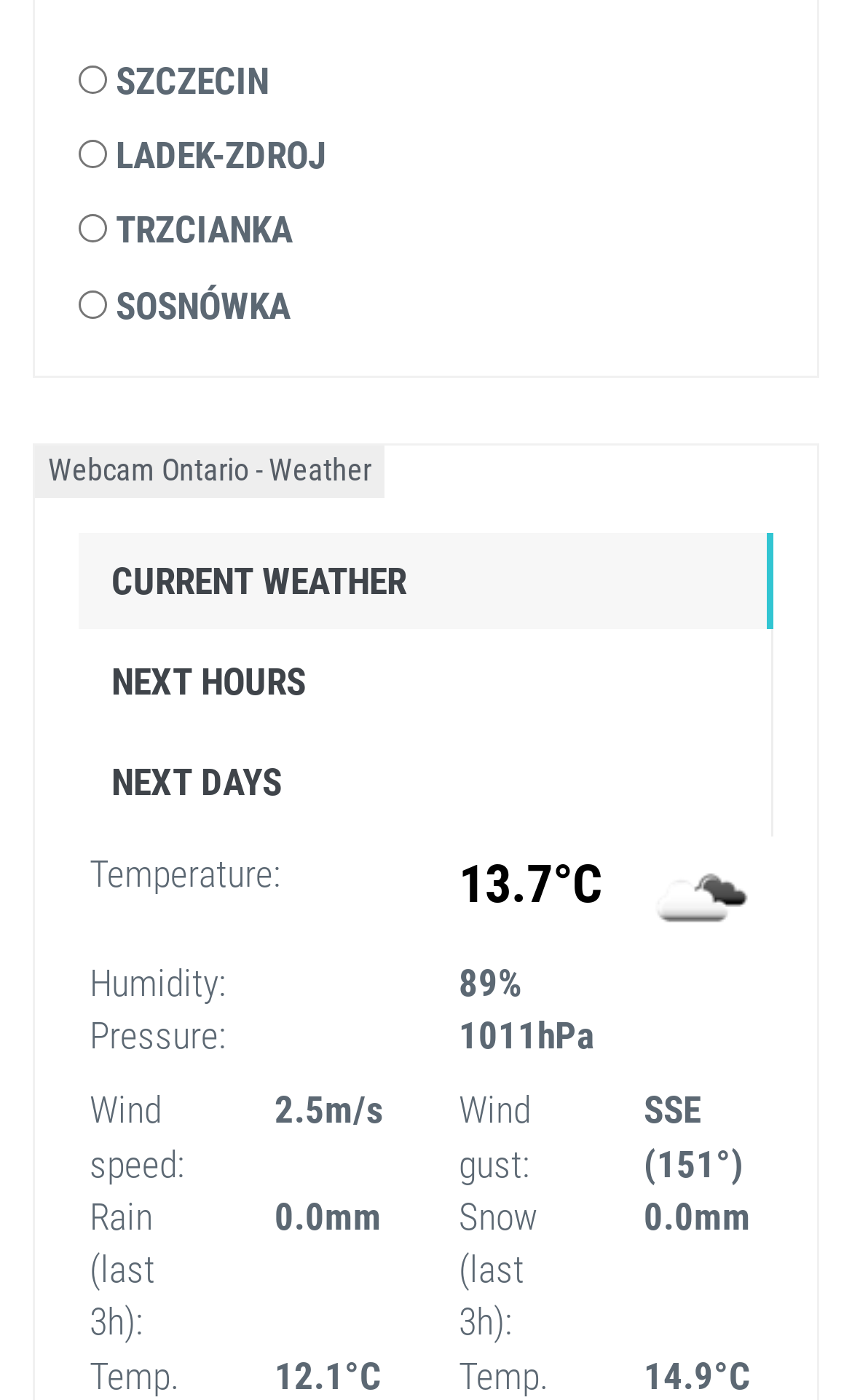Answer the following inquiry with a single word or phrase:
What is the humidity?

89%